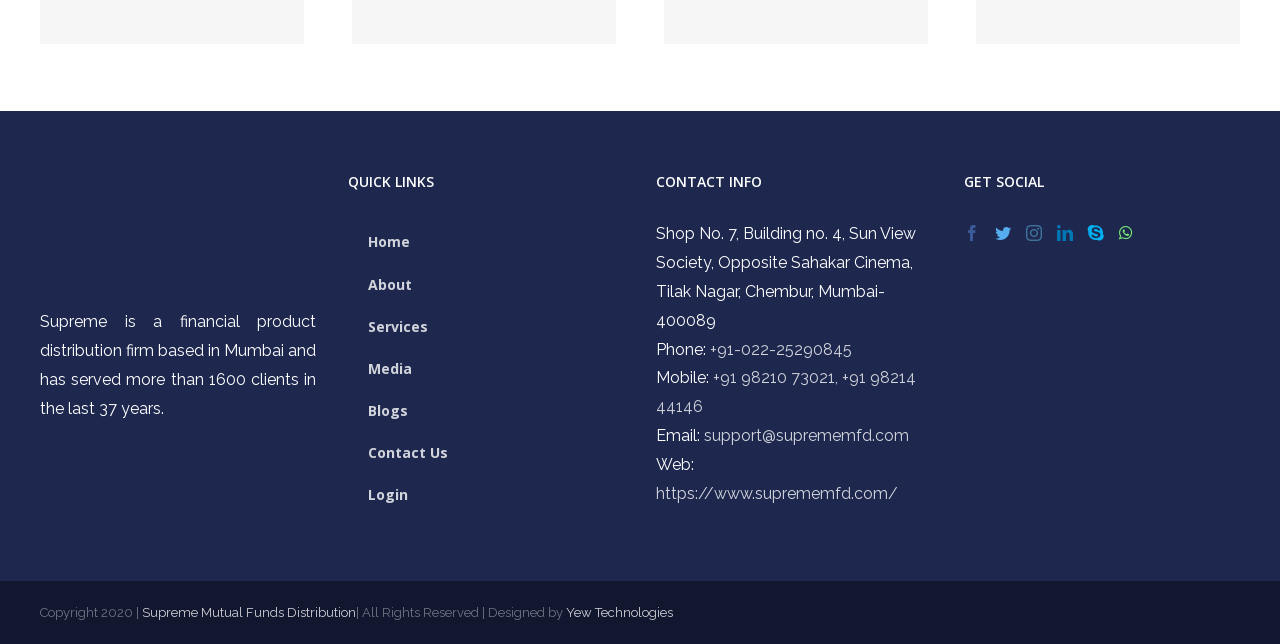Please predict the bounding box coordinates of the element's region where a click is necessary to complete the following instruction: "Click on the 'Home' link". The coordinates should be represented by four float numbers between 0 and 1, i.e., [left, top, right, bottom].

[0.272, 0.344, 0.487, 0.409]